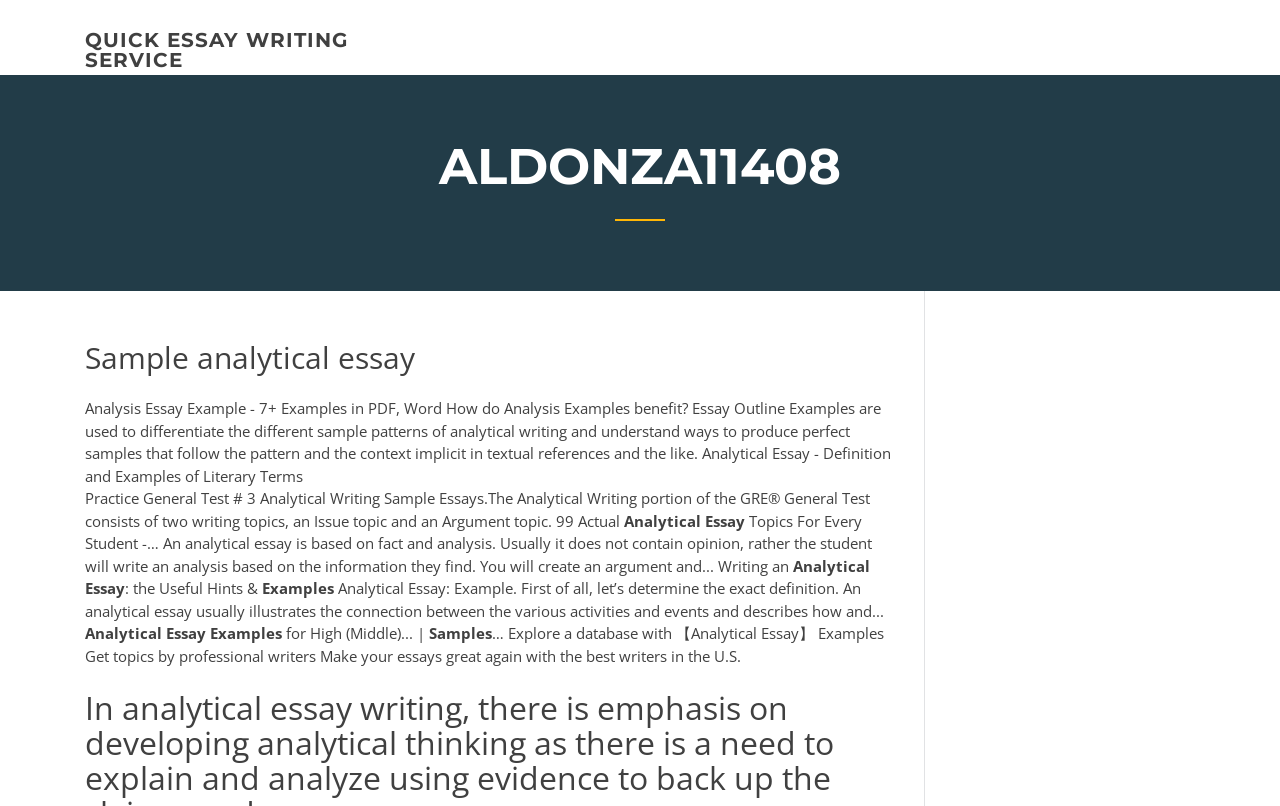What can be found in the database?
Examine the webpage screenshot and provide an in-depth answer to the question.

The database contains Analytical Essay Examples, which can be accessed to get topics by professional writers and make essays great again with the best writers in the U.S. This is stated in the text 'Explore a database with 【Analytical Essay】 Examples Get topics by professional writers Make your essays great again with the best writers in the U.S.'